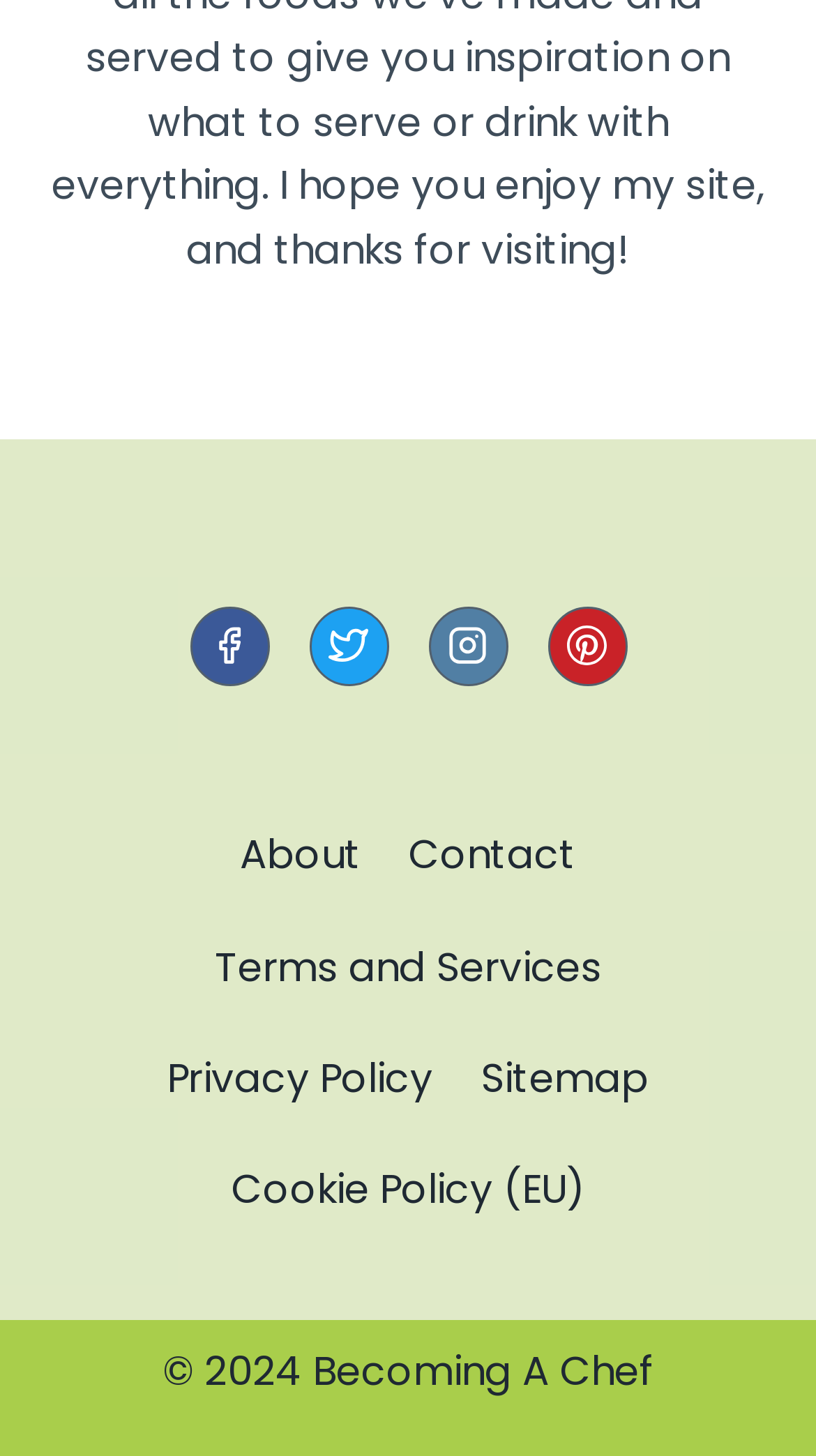Please find the bounding box coordinates of the section that needs to be clicked to achieve this instruction: "click Phone number".

None